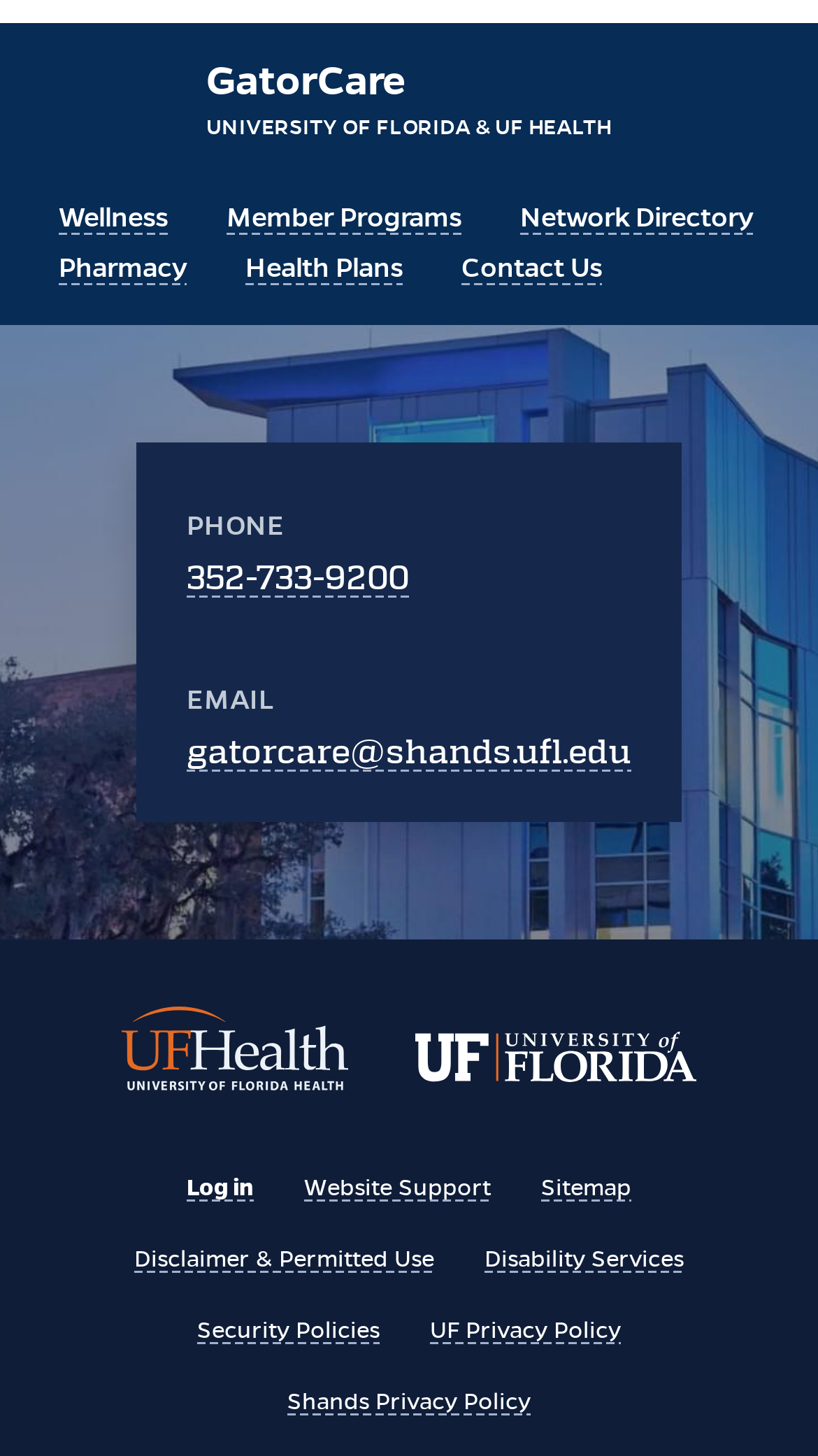Please identify the bounding box coordinates of the area I need to click to accomplish the following instruction: "Click on the 'Wellness' link".

[0.072, 0.139, 0.205, 0.162]